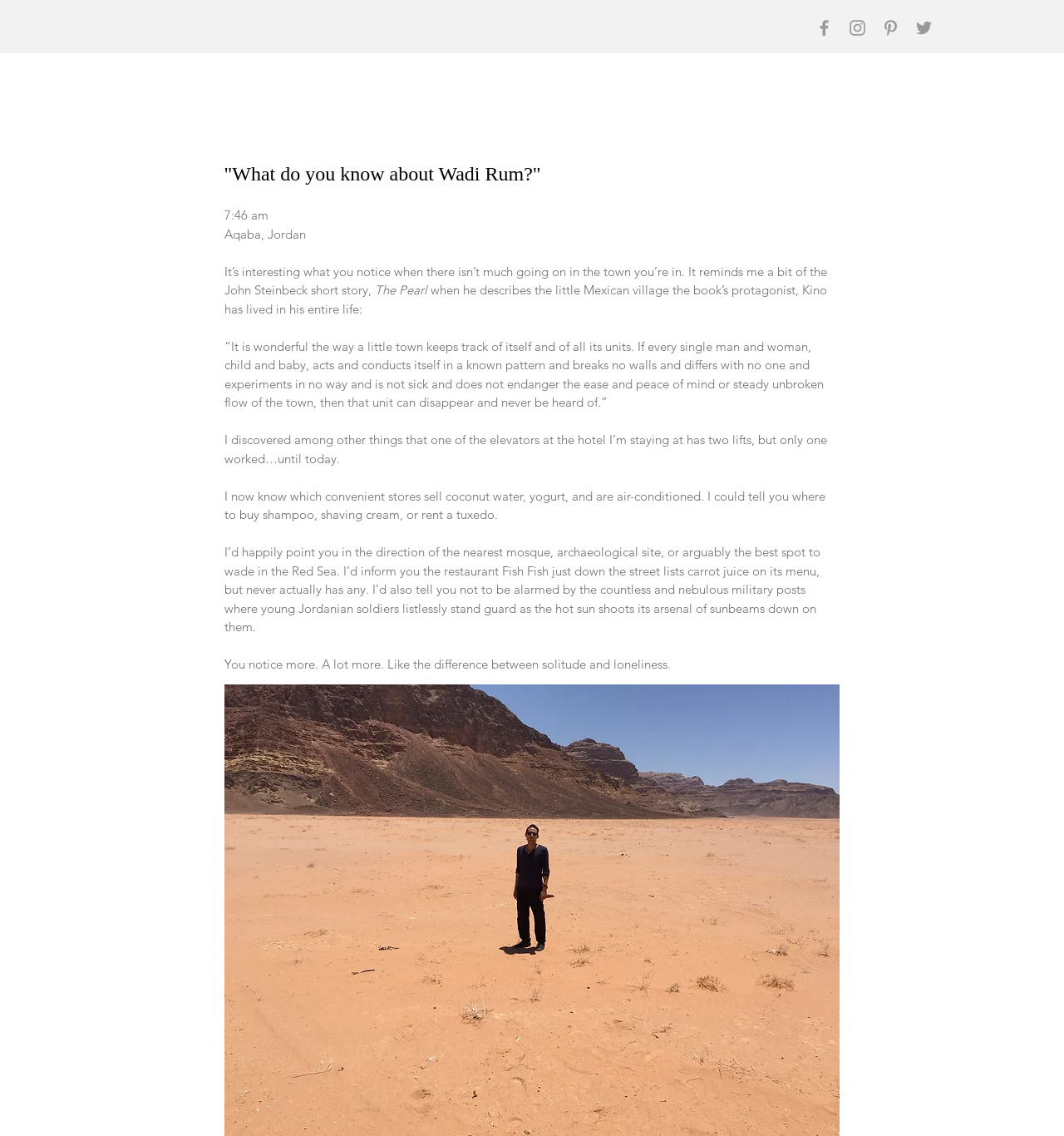Refer to the screenshot and give an in-depth answer to this question: What is the name of the John Steinbeck short story mentioned?

The author mentions a John Steinbeck short story, 'The Pearl', which is referenced in the context of describing a small town and its inhabitants.